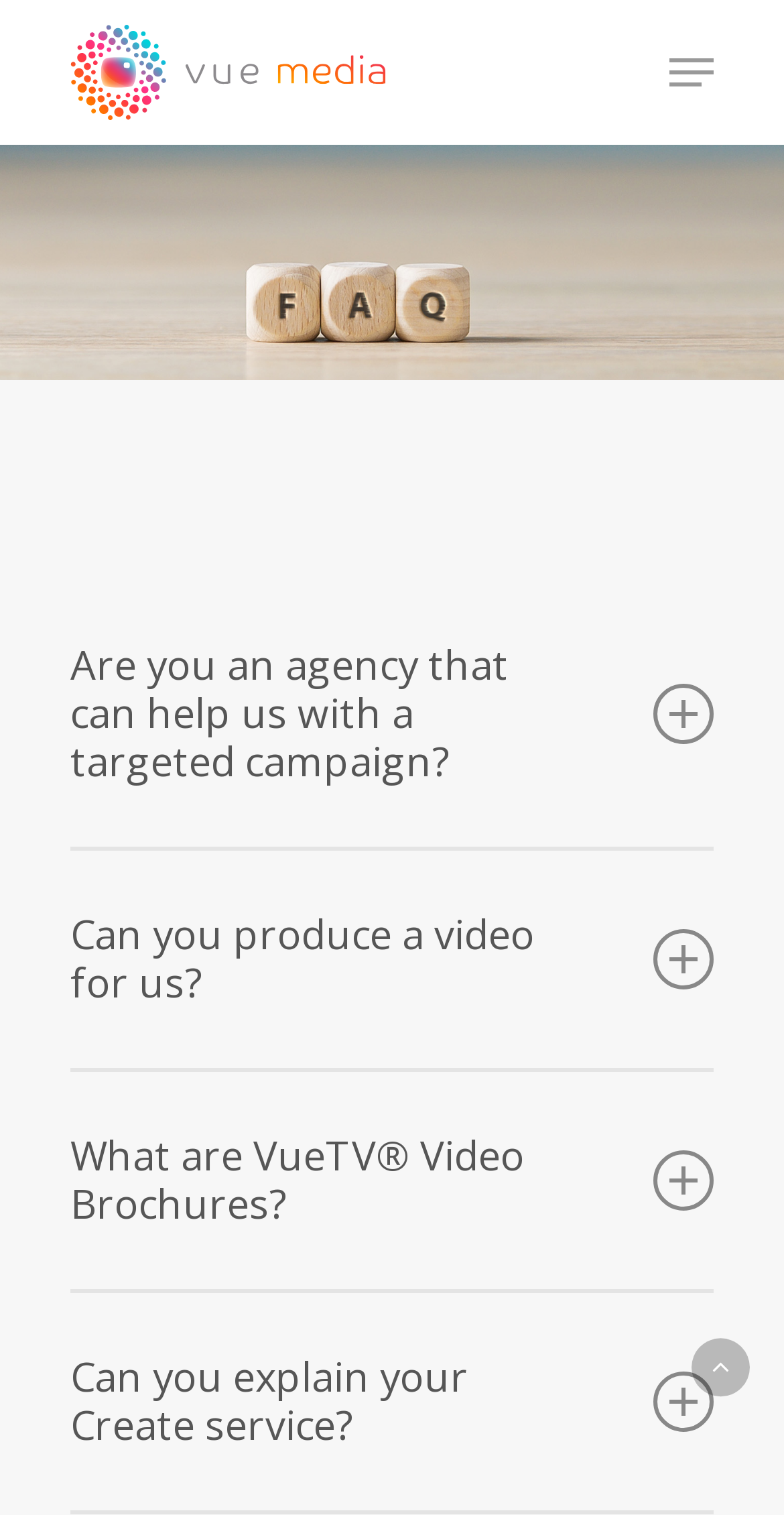Illustrate the webpage thoroughly, mentioning all important details.

The webpage is a FAQ page for Vuemedia.co.uk, with a prominent link to the website's homepage at the top left corner. To the top right, there is a navigation menu link. 

Below the navigation menu, there are five sections, each consisting of a heading and a corresponding paragraph of text. The first section asks if Vuemedia is an agency that can help with targeted campaigns, and the answer explains that they create targeted campaigns for companies. 

The second section inquires about video production, and the response describes their full production services for various genres. 

The third section asks about VueTV Video Brochures, and the answer explains that they are a communication tool that delivers pre-uploaded content offline to target audiences. 

The fourth section asks about the Create service, but the answer is not provided in the given accessibility tree. 

At the bottom right corner, there is a small icon link, possibly a social media or contact link.